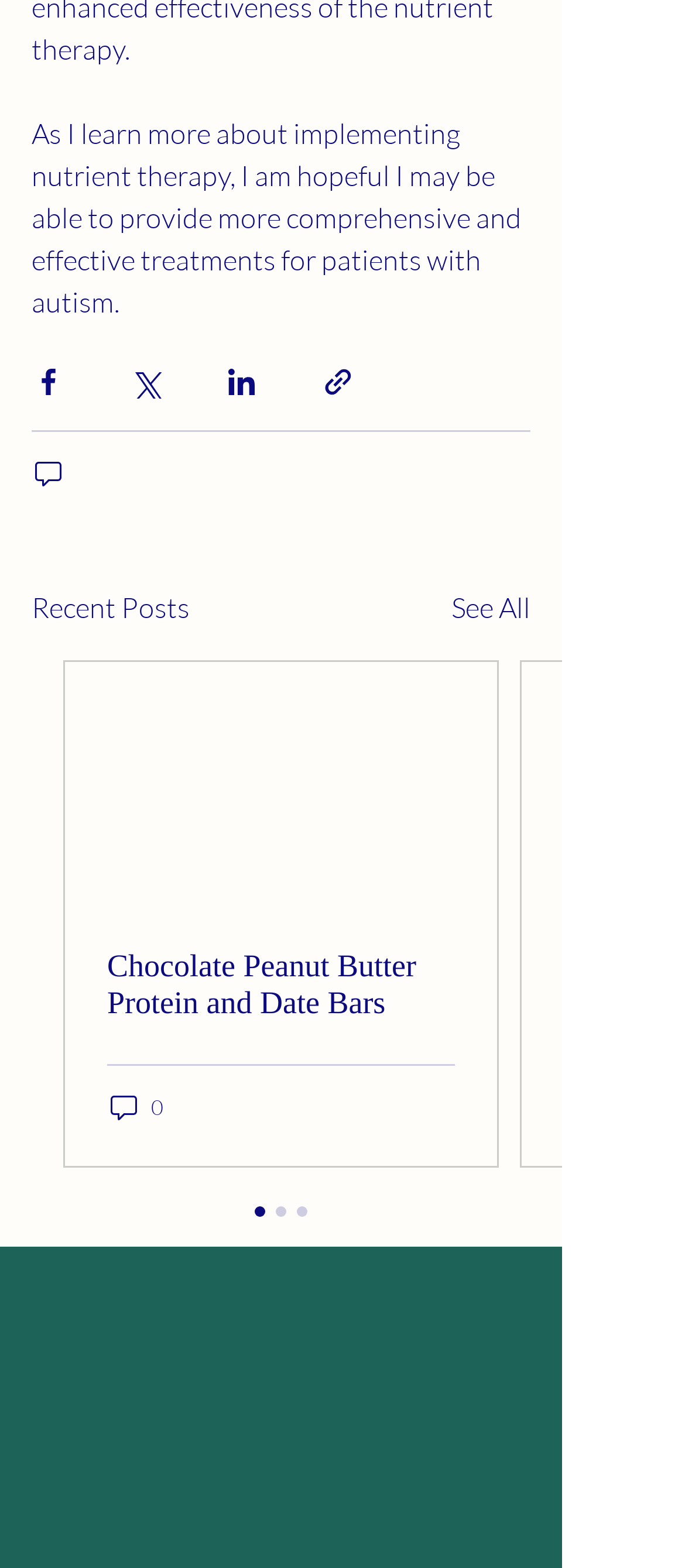Please use the details from the image to answer the following question comprehensively:
How many articles are visible in the Recent Posts section?

Although there are several link elements within the article element with ID 379, none of them are visible as they are marked as hidden. Therefore, no articles are visible in the Recent Posts section.